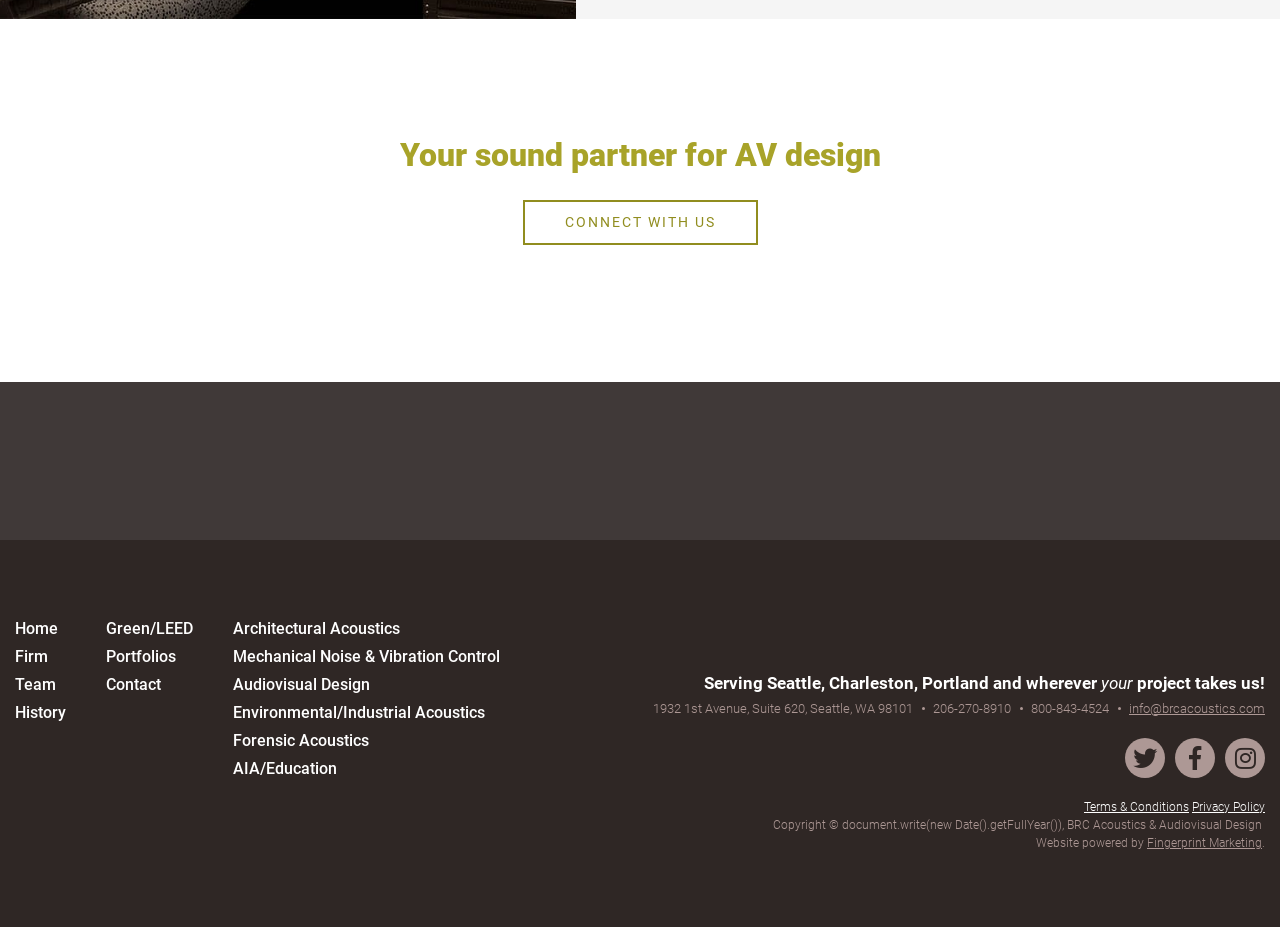Provide a one-word or one-phrase answer to the question:
Where is the company's office located?

Seattle, WA 98101